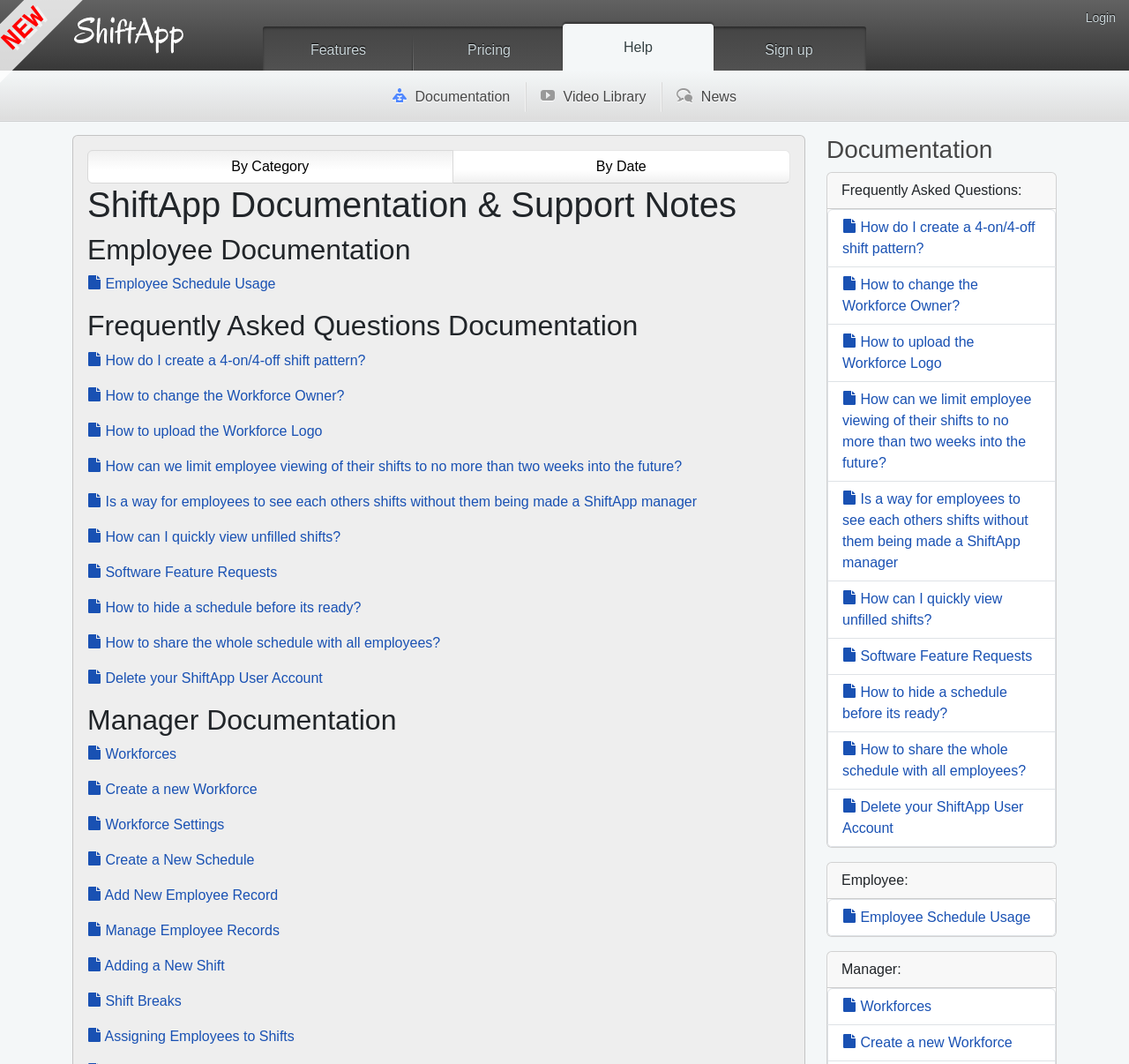What are the three main categories of documentation?
Answer the question with a single word or phrase derived from the image.

Employee, Manager, FAQs